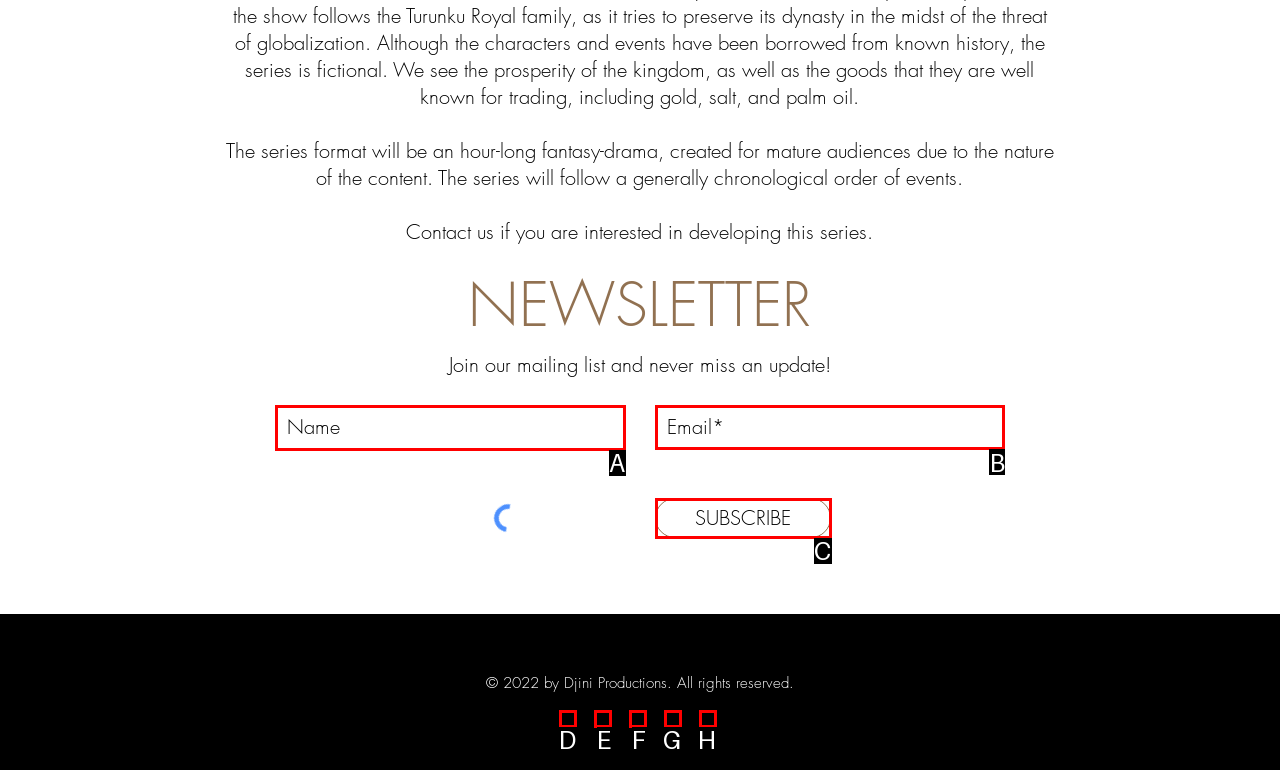Identify the appropriate choice to fulfill this task: Enter your email
Respond with the letter corresponding to the correct option.

B